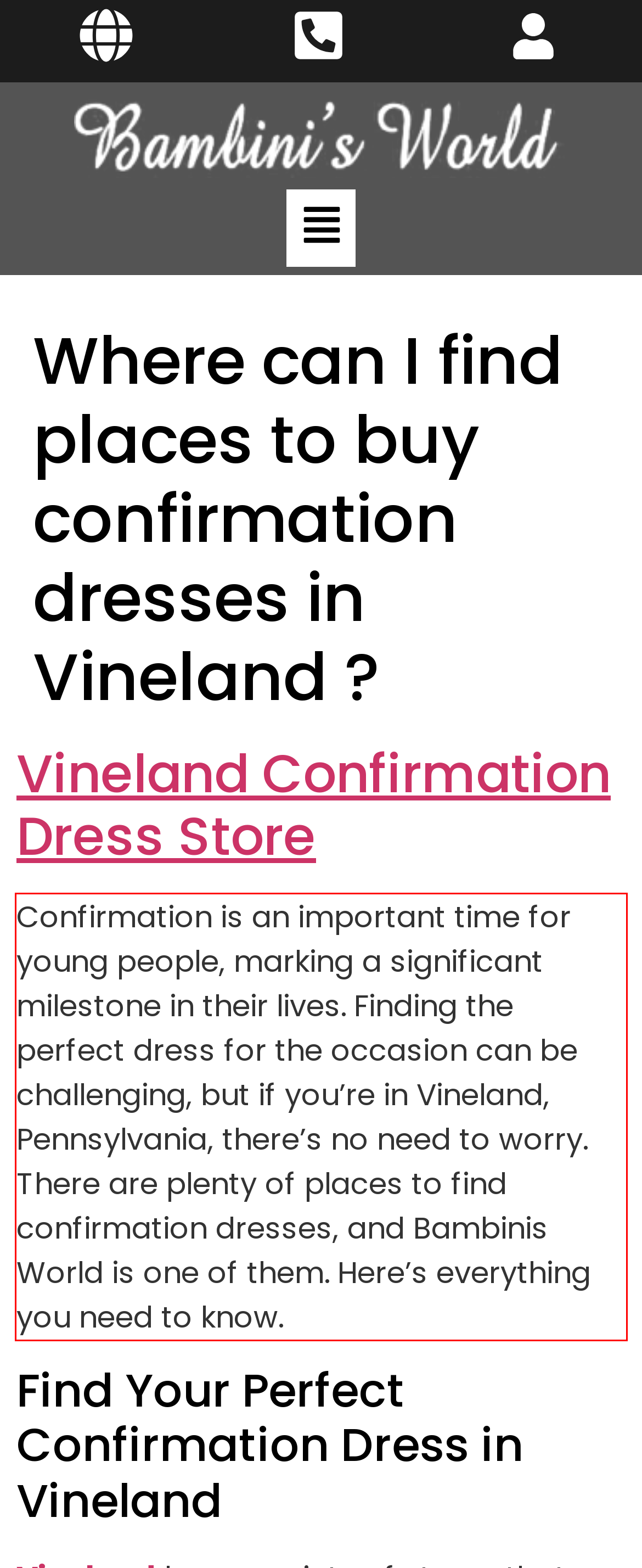With the given screenshot of a webpage, locate the red rectangle bounding box and extract the text content using OCR.

Confirmation is an important time for young people, marking a significant milestone in their lives. Finding the perfect dress for the occasion can be challenging, but if you’re in Vineland, Pennsylvania, there’s no need to worry. There are plenty of places to find confirmation dresses, and Bambinis World is one of them. Here’s everything you need to know.